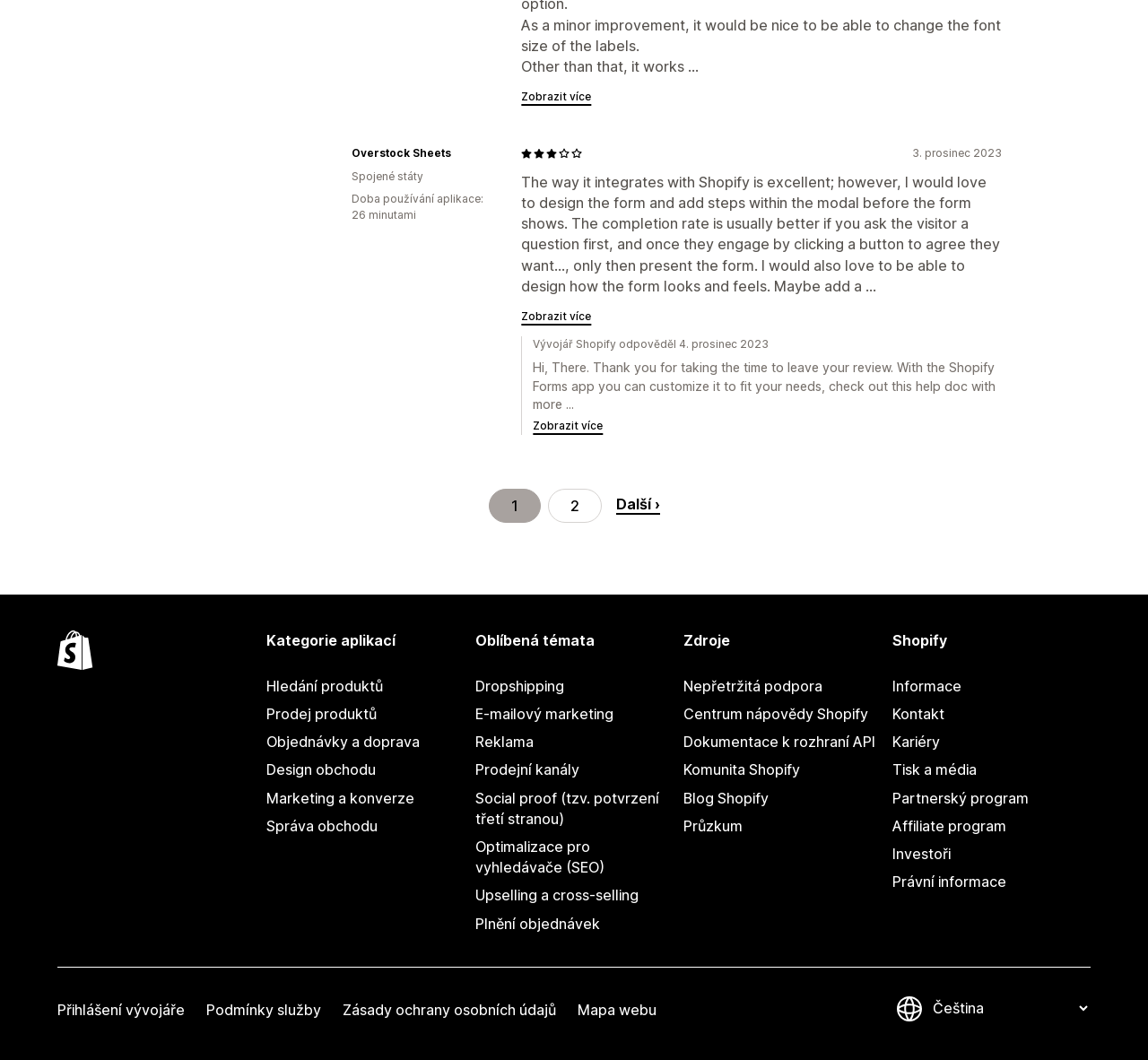Identify the bounding box coordinates for the element that needs to be clicked to fulfill this instruction: "Click the 'Zobrazit více' button". Provide the coordinates in the format of four float numbers between 0 and 1: [left, top, right, bottom].

[0.454, 0.086, 0.515, 0.097]